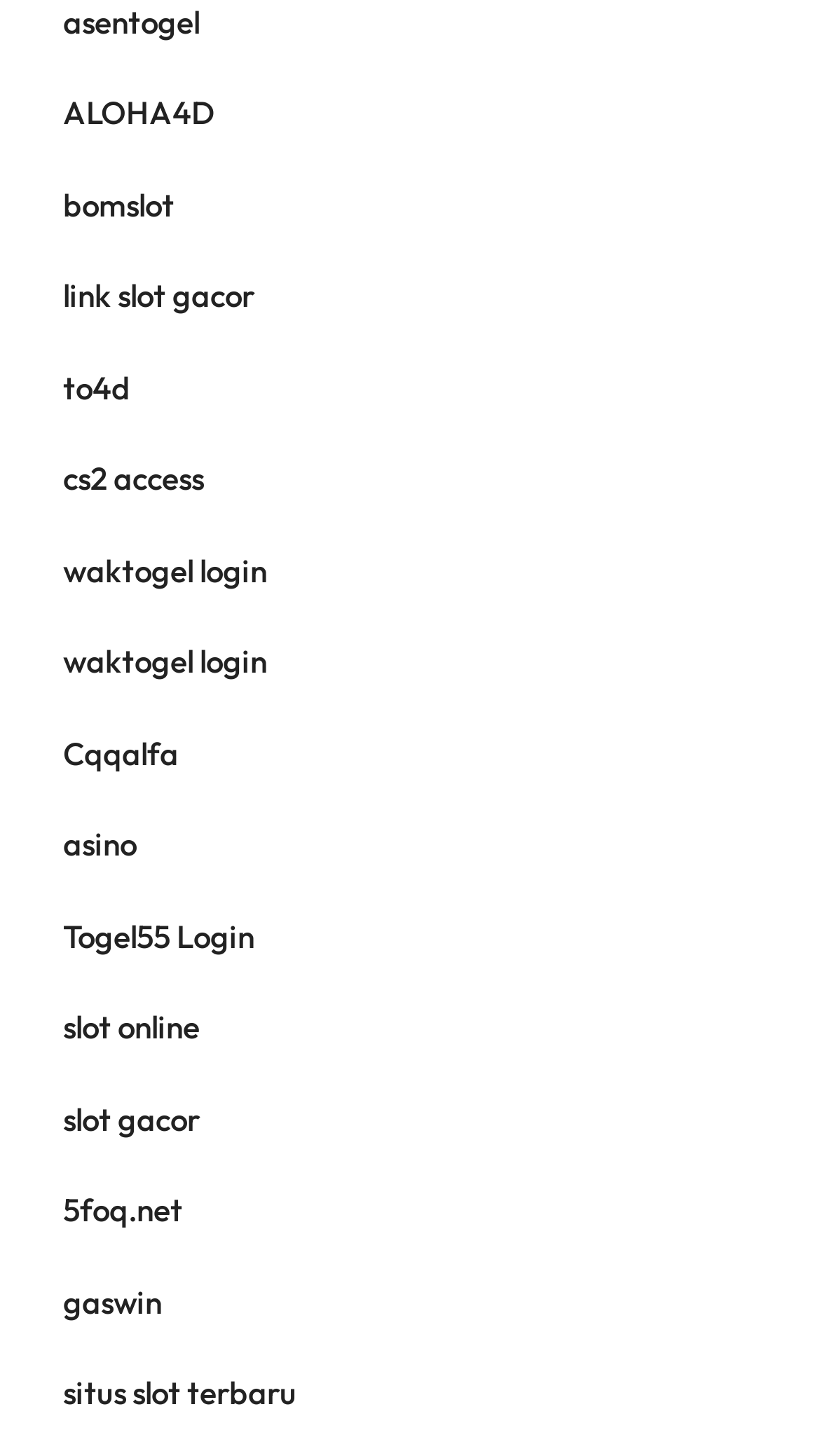What is the first link on the webpage?
Provide a short answer using one word or a brief phrase based on the image.

asentogel